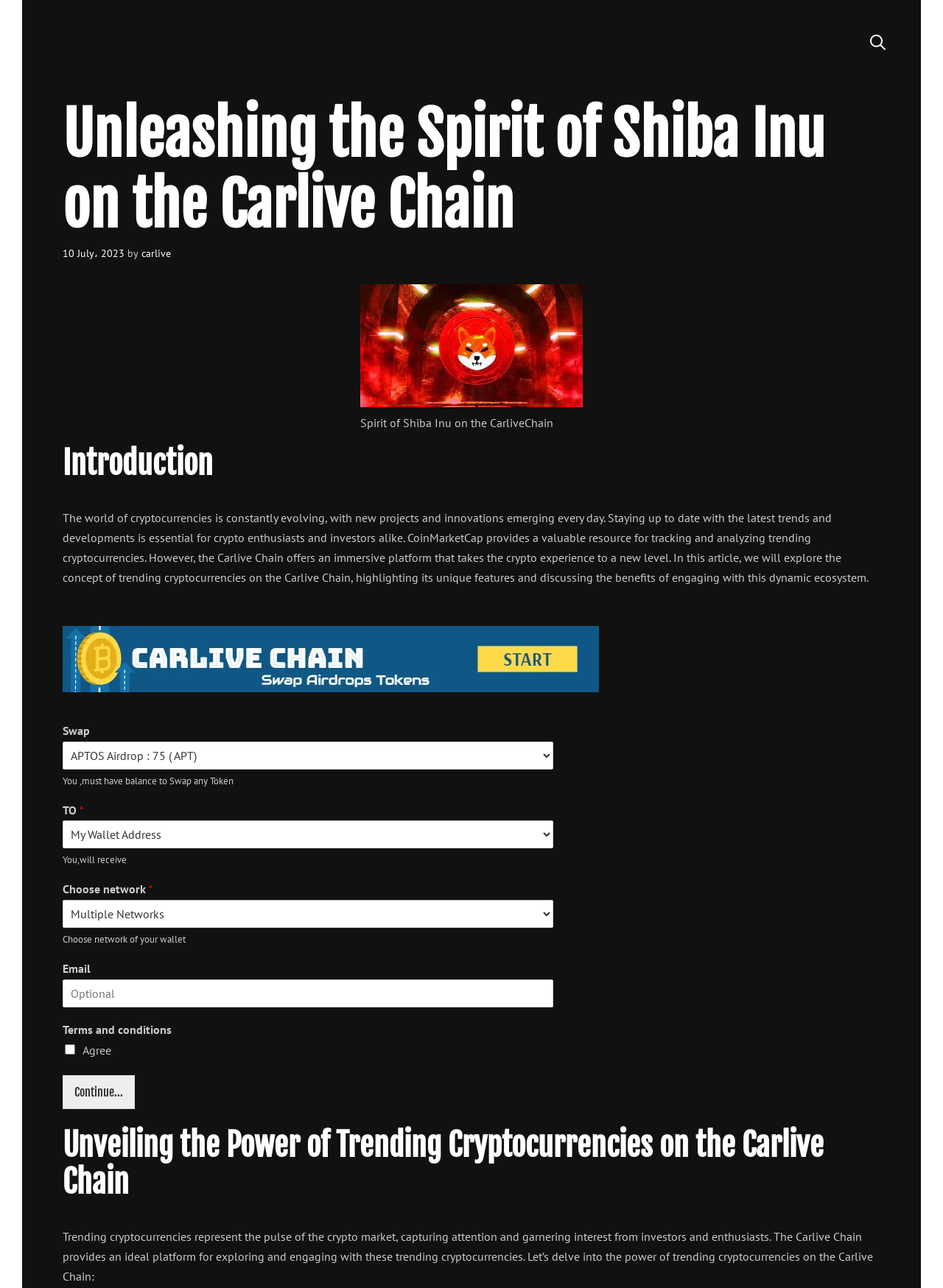Pinpoint the bounding box coordinates of the clickable element needed to complete the instruction: "Read the article". The coordinates should be provided as four float numbers between 0 and 1: [left, top, right, bottom].

[0.066, 0.396, 0.921, 0.454]